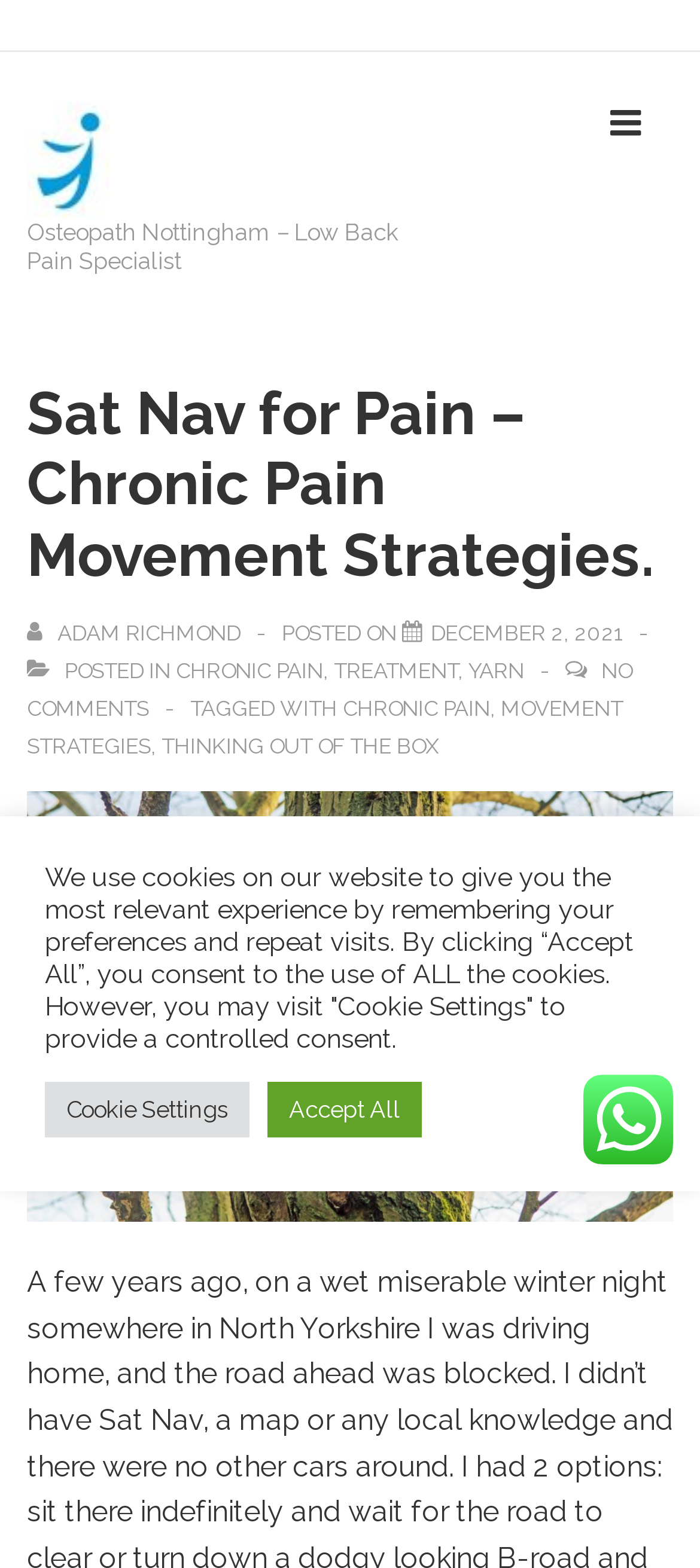Please identify the bounding box coordinates of the clickable area that will allow you to execute the instruction: "Explore the CHRONIC PAIN category".

[0.251, 0.42, 0.462, 0.436]